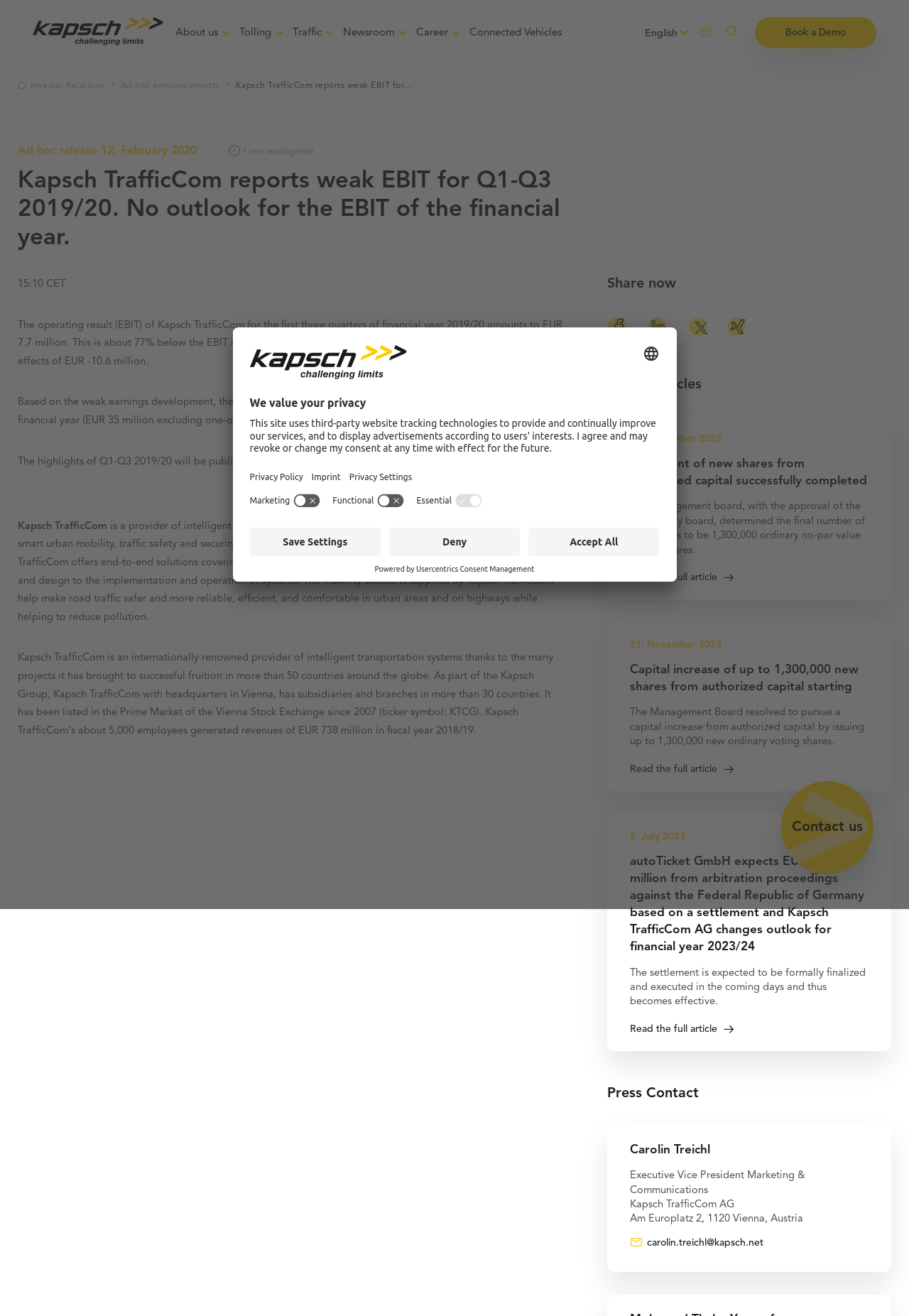Locate the headline of the webpage and generate its content.

Kapsch TrafficCom reports weak EBIT for Q1-Q3 2019/20. No outlook for the EBIT of the financial year.